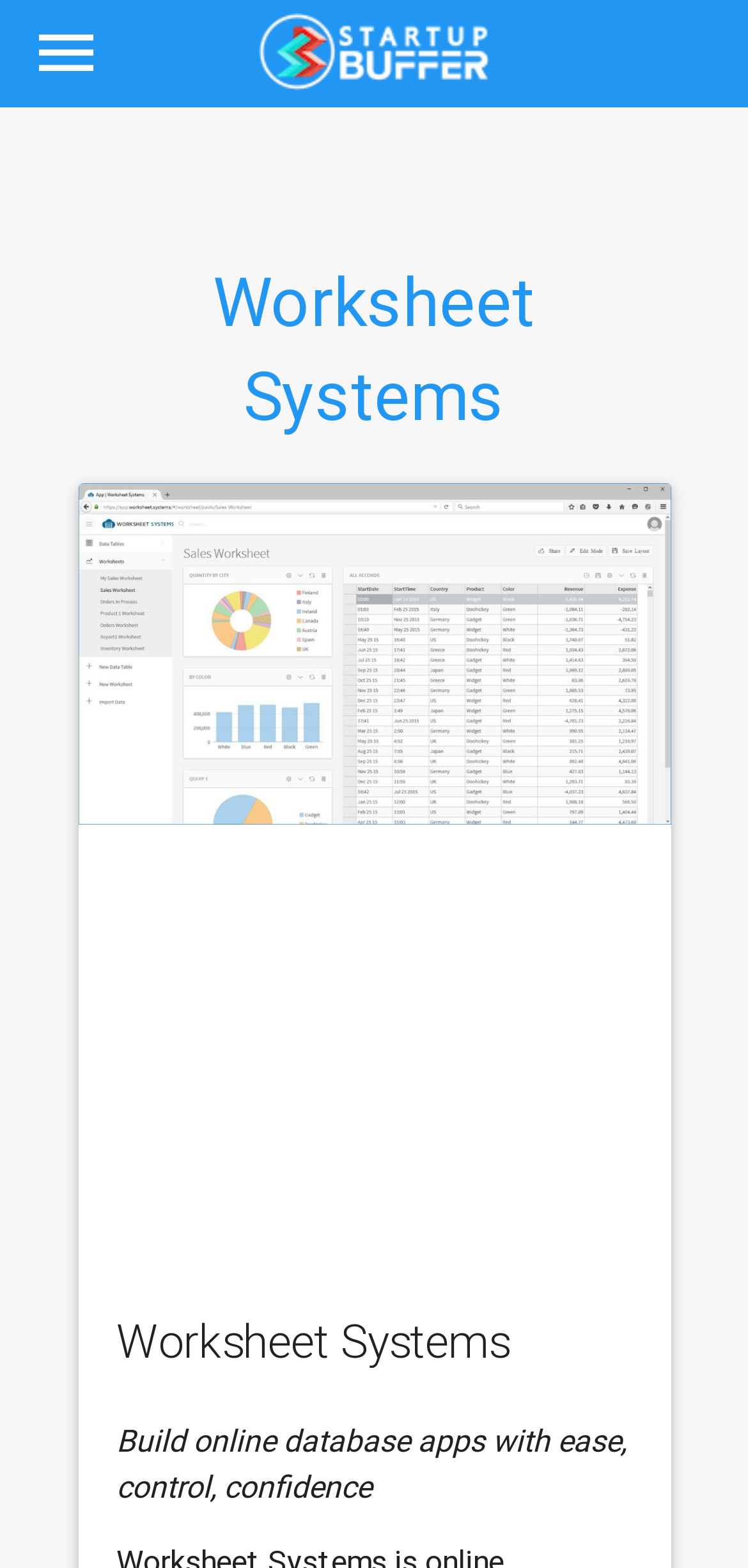Identify the bounding box for the given UI element using the description provided. Coordinates should be in the format (top-left x, top-left y, bottom-right x, bottom-right y) and must be between 0 and 1. Here is the description: alt="Worksheet Systems" title="Worksheet Systems"

[0.104, 0.509, 0.896, 0.531]